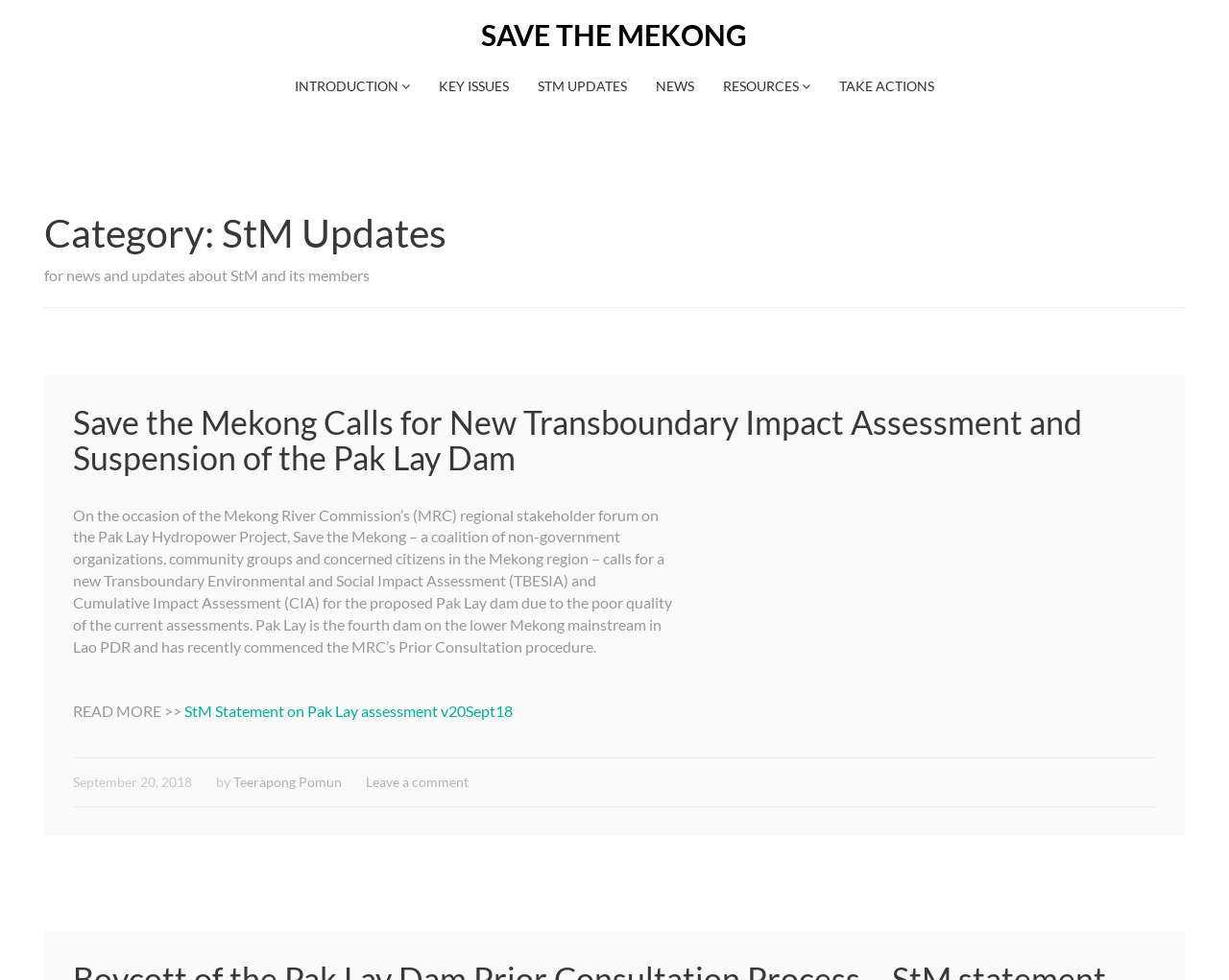Who wrote the article?
Respond with a short answer, either a single word or a phrase, based on the image.

Teerapong Pomun